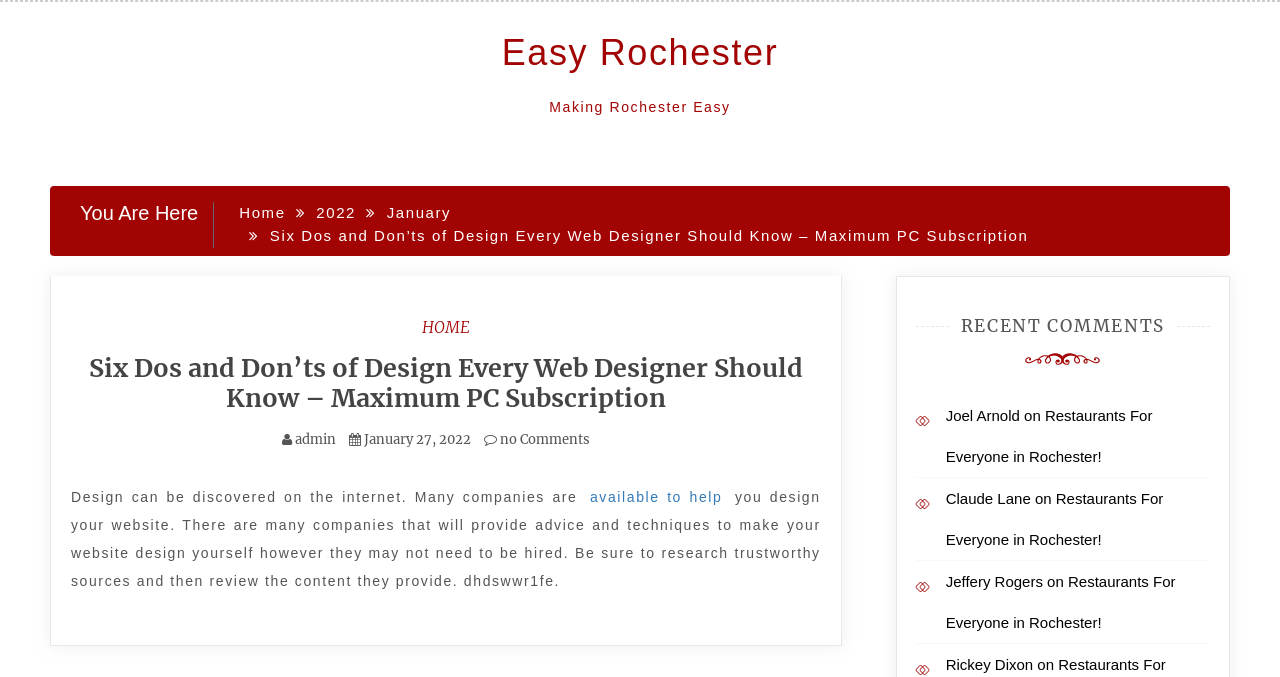What is the date of the current article?
Based on the image, respond with a single word or phrase.

January 27, 2022